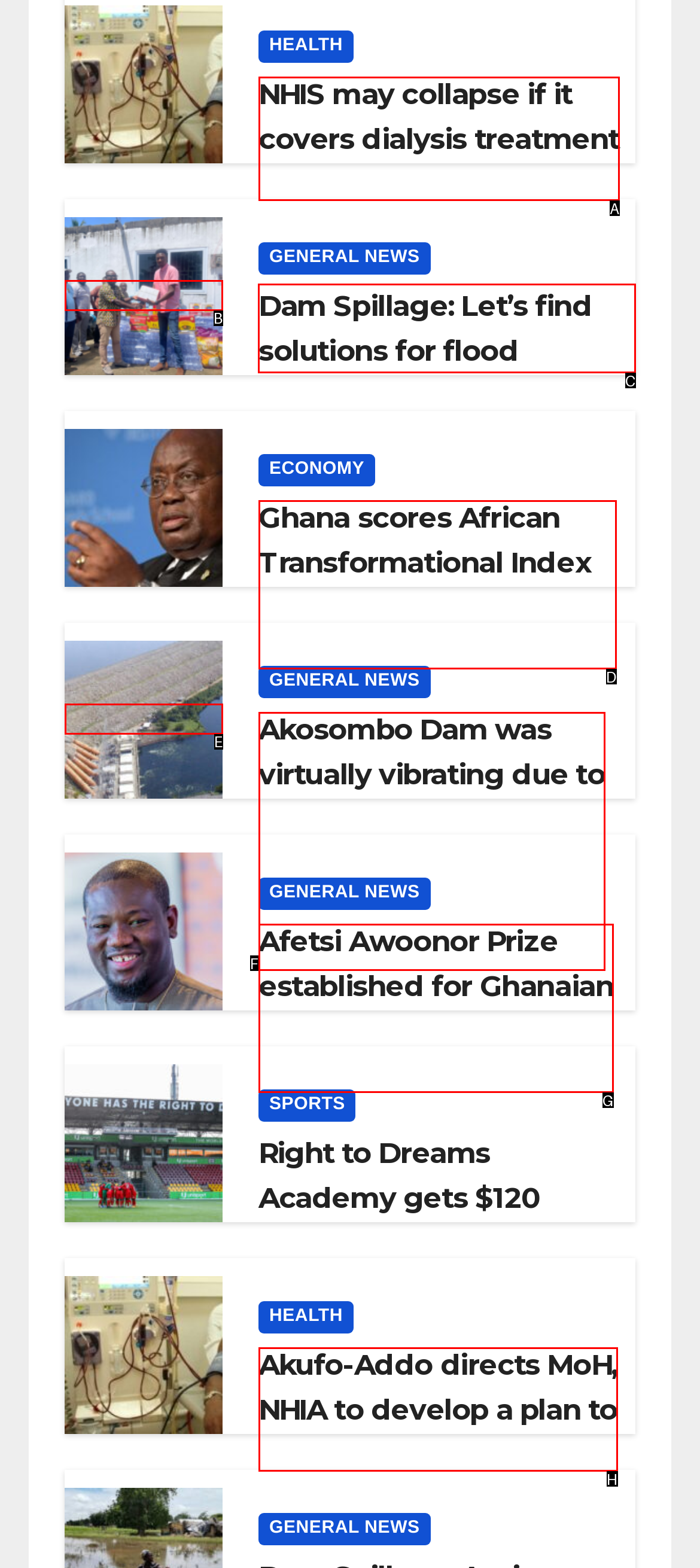What is the letter of the UI element you should click to Learn about Dam Spillage? Provide the letter directly.

C